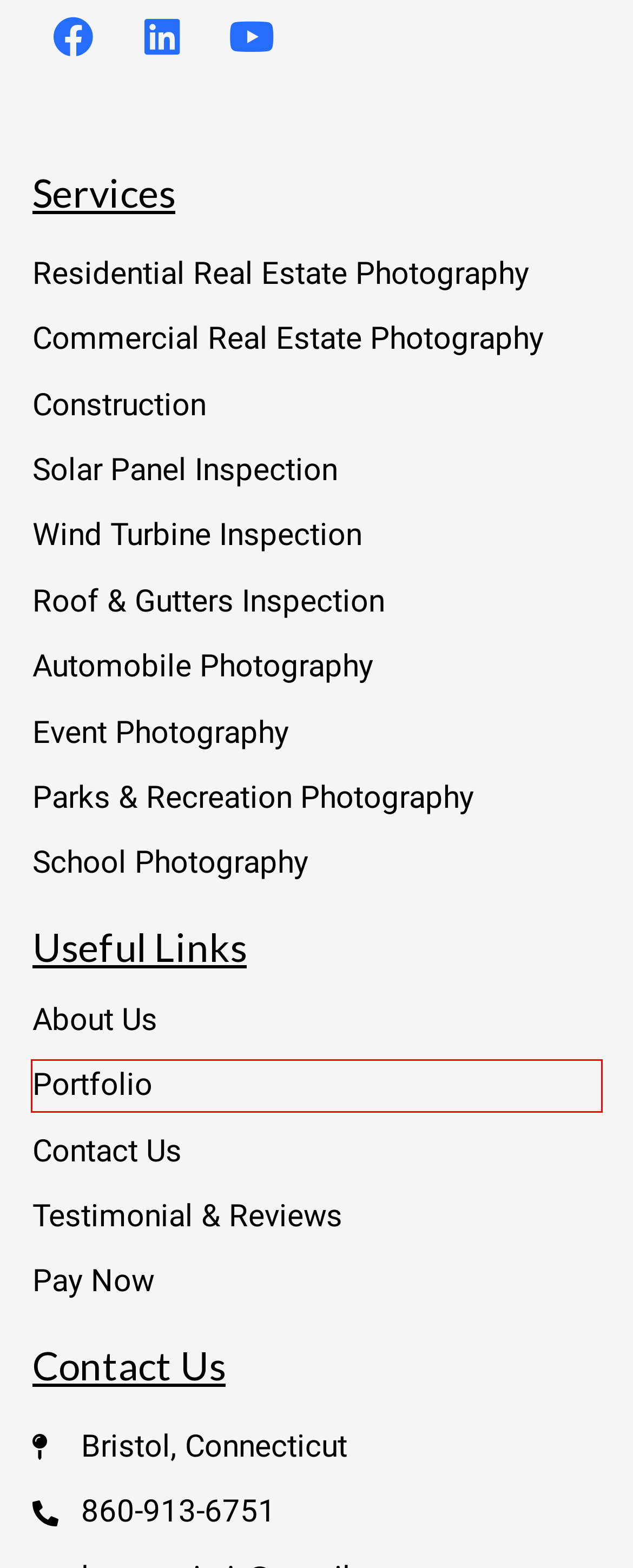Look at the screenshot of a webpage, where a red bounding box highlights an element. Select the best description that matches the new webpage after clicking the highlighted element. Here are the candidates:
A. Contact Us - Wings Of A Dove Drone Services LLC
B. Solar Panel Inspection - Wings Of A Dove Drone Services LLC
C. Automobile Photography - Wings Of A Dove Drone Services LLC
D. Residential Real Estate Drone Photography - Wings Of A Dove Drone Services LLC
E. Wind Turbine Inspection - Wings Of A Dove Drone Services LLC
F. Parks & Recreations Photography - Wings Of A Dove Drone Services LLC
G. Portfolio - Wings Of A Dove Drone Services LLC
H. Event Photography - Wings Of A Dove Drone Services LLC

G